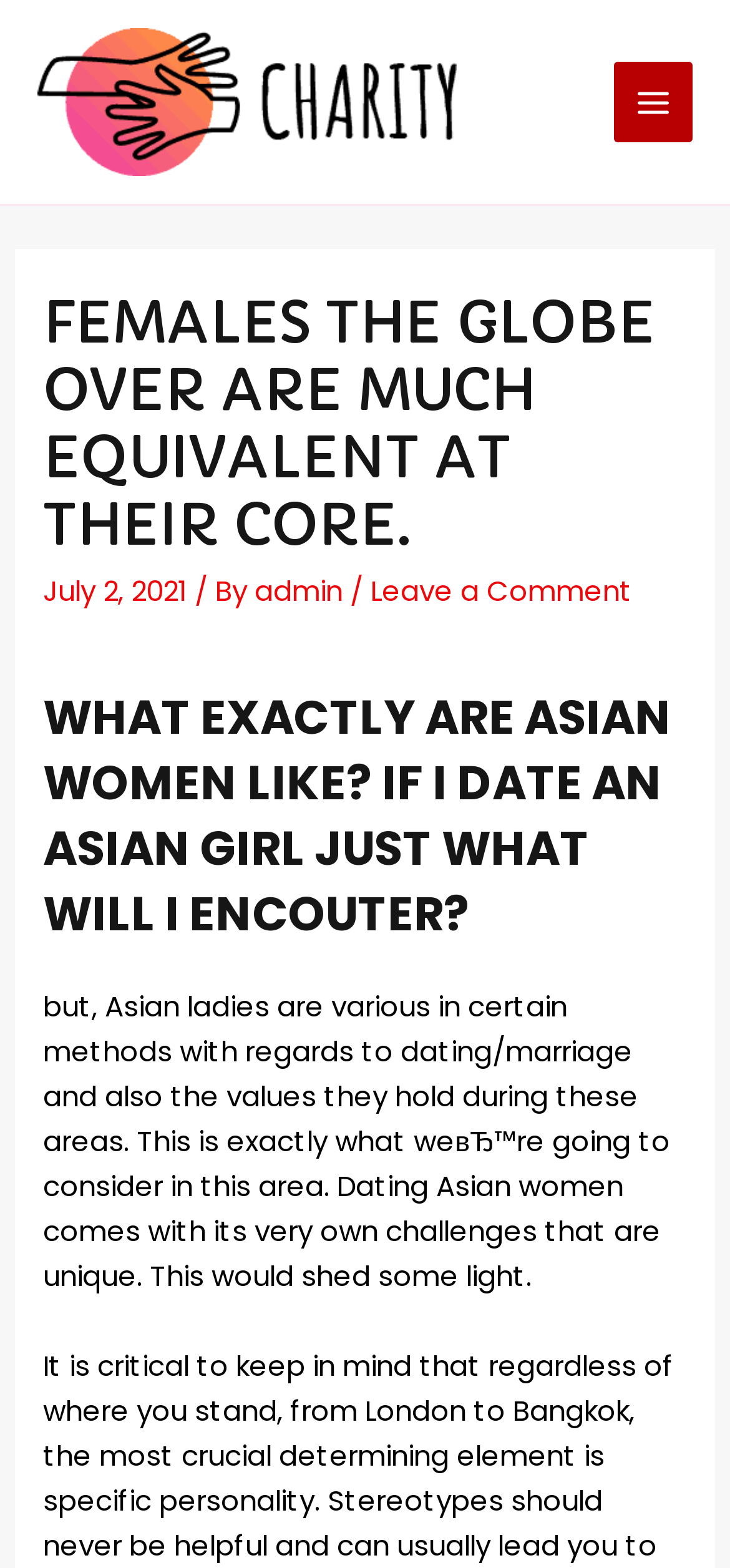Find and provide the bounding box coordinates for the UI element described with: "Main Menu".

[0.84, 0.04, 0.949, 0.091]